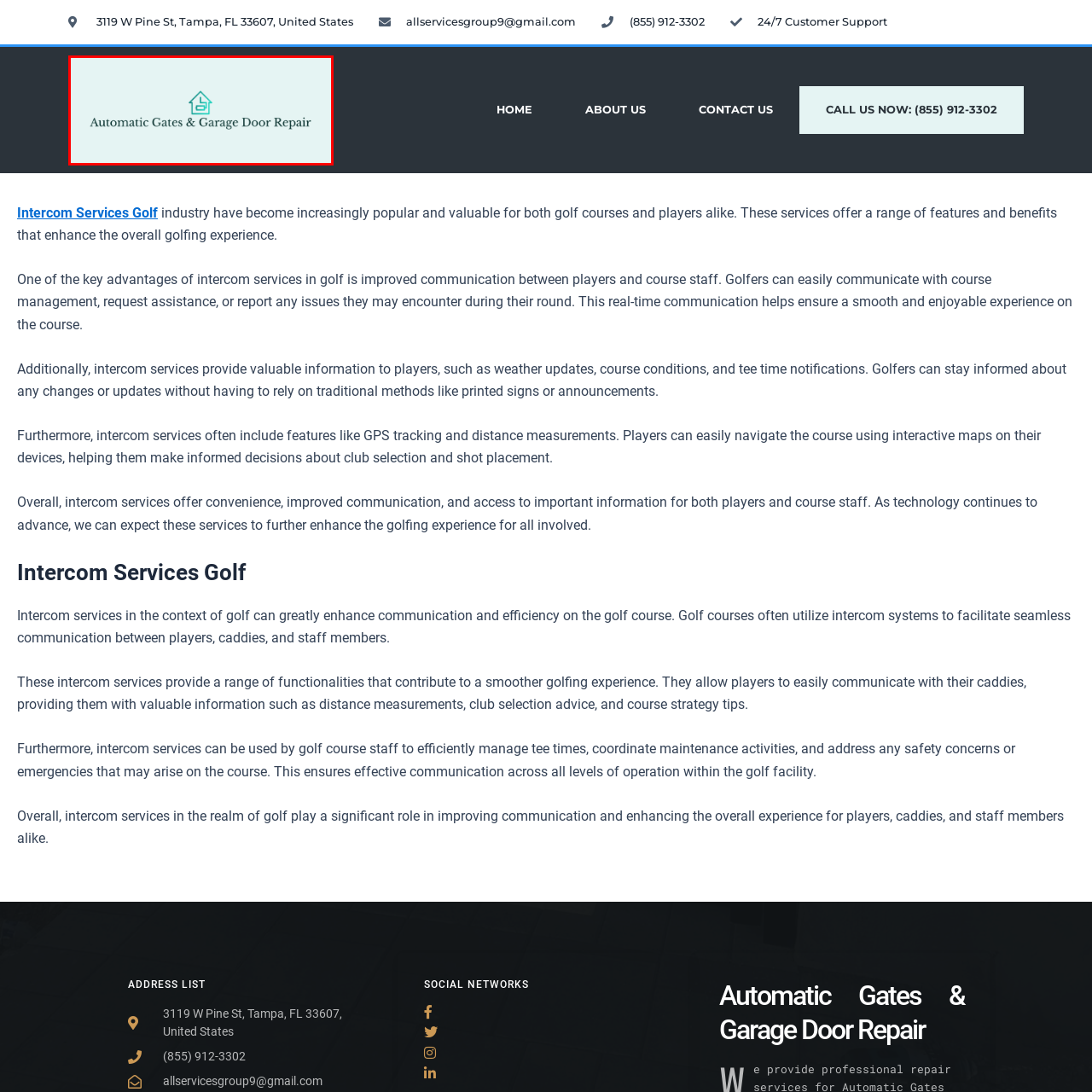Generate a detailed caption for the image contained in the red outlined area.

The image features a logo for "Automatic Gates & Garage Door Repair," displayed prominently against a light blue background. The design includes a stylized house icon, symbolizing home safety and security, above the text. The text itself is elegantly presented in a darker font, emphasizing the company's focus on automatic gates and garage door services. This visual representation effectively communicates the company's commitment to providing reliable and professional assistance for residential entrance solutions, catering to homeowners seeking convenience and security for their properties.